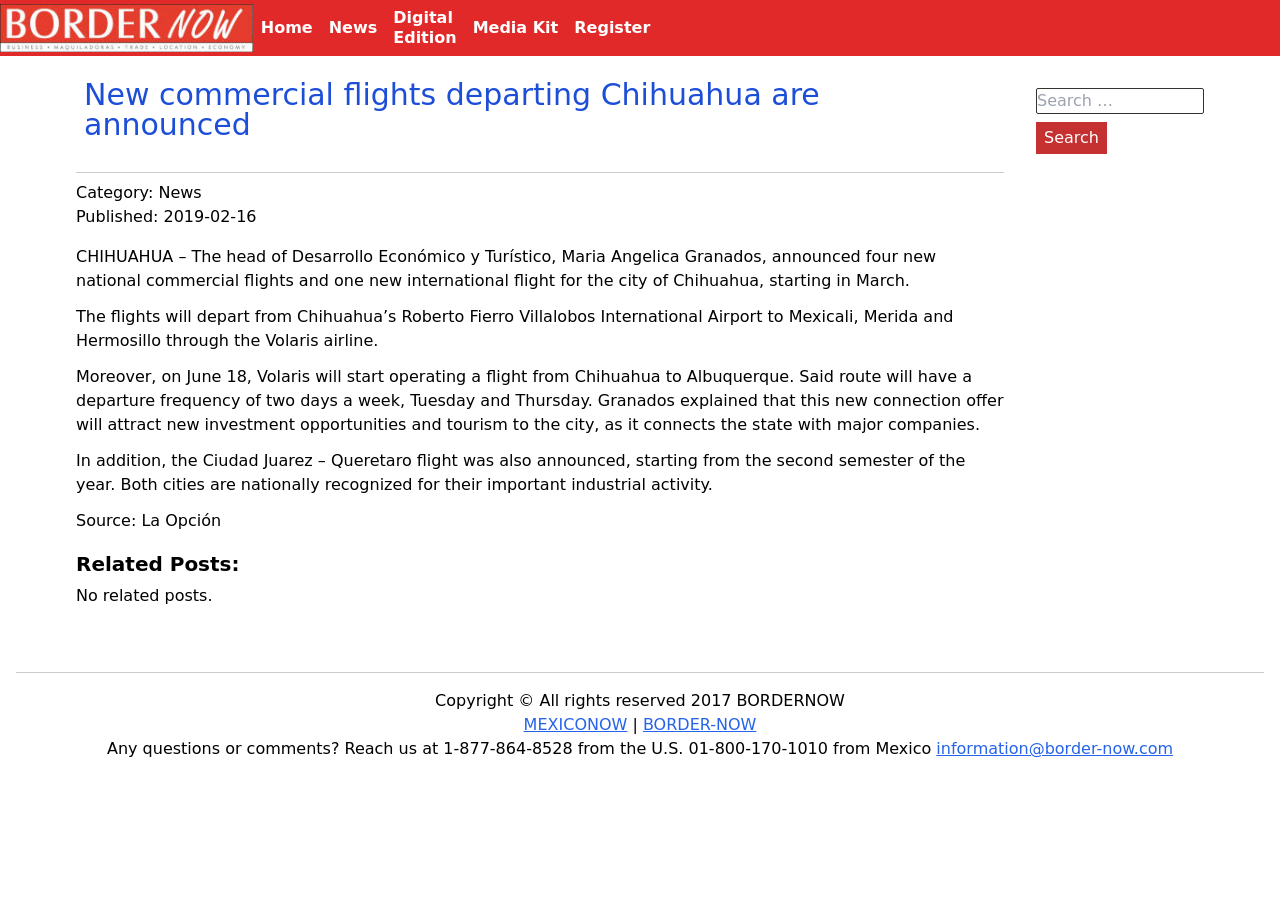What is the source of the article?
Could you answer the question with a detailed and thorough explanation?

I found the answer by reading the article and looking for the mention of the source. The text states 'Source: La Opción'.